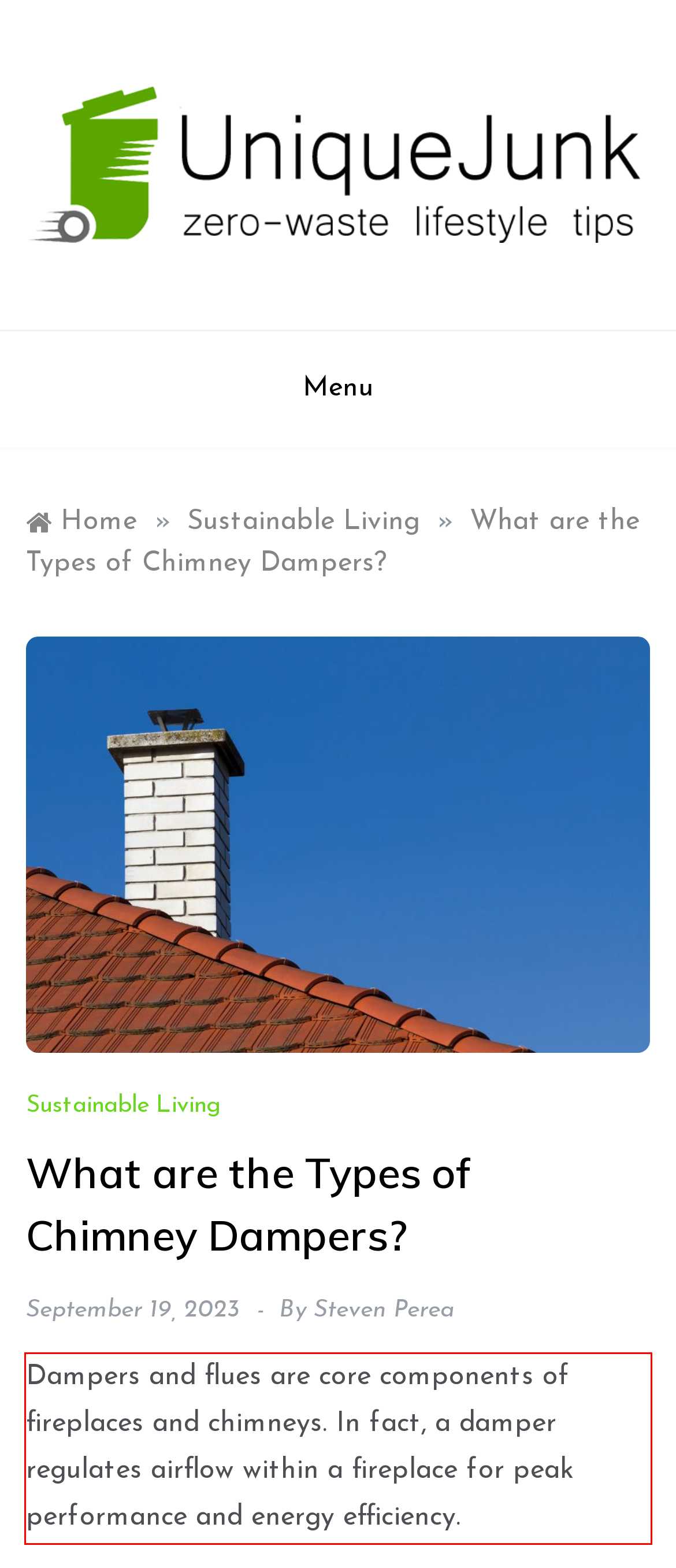Given a screenshot of a webpage containing a red rectangle bounding box, extract and provide the text content found within the red bounding box.

Dampers and flues are core components of fireplaces and chimneys. In fact, a damper regulates airflow within a fireplace for peak performance and energy efficiency.